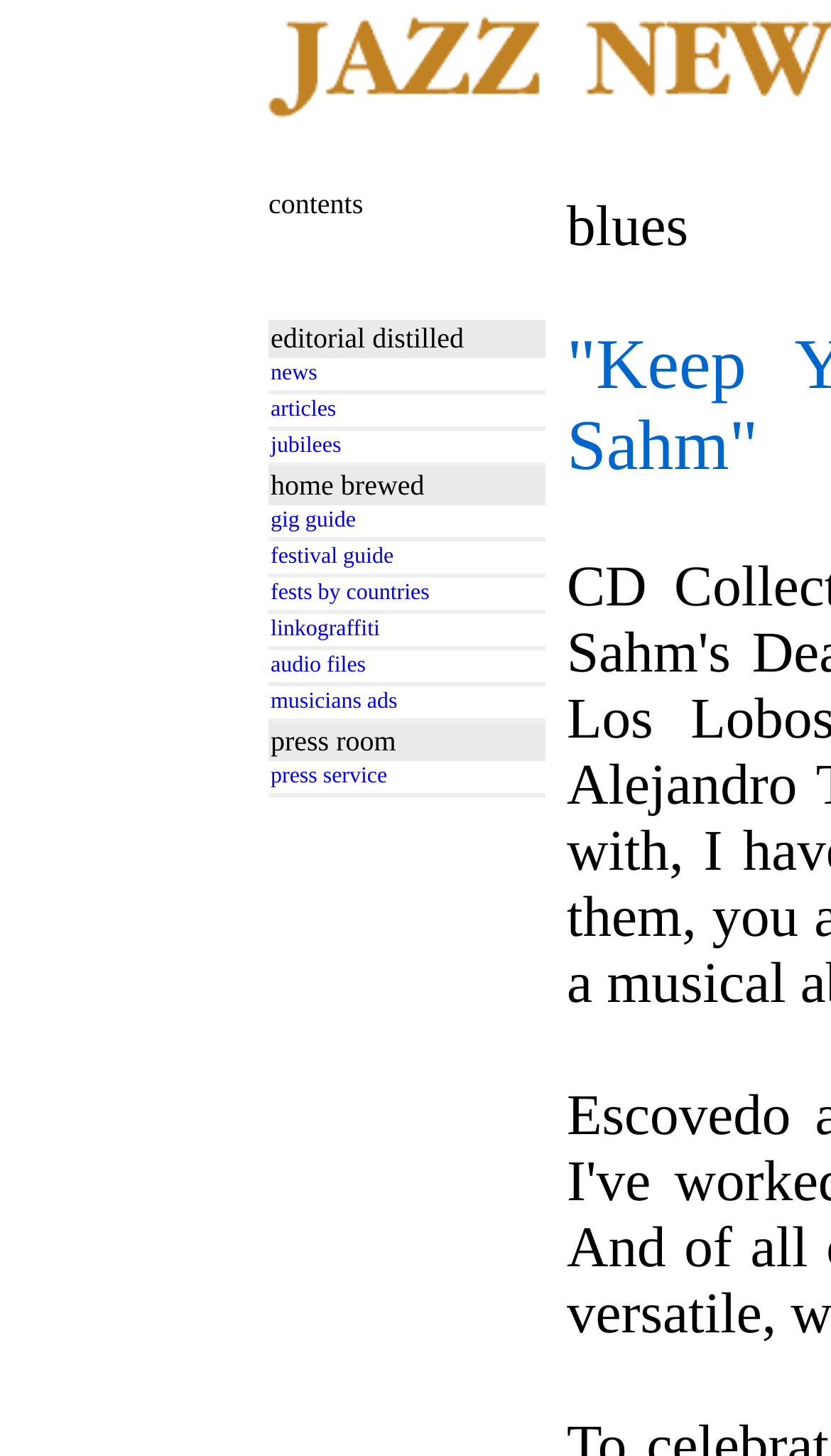Specify the bounding box coordinates of the area that needs to be clicked to achieve the following instruction: "view news".

[0.326, 0.249, 0.654, 0.265]